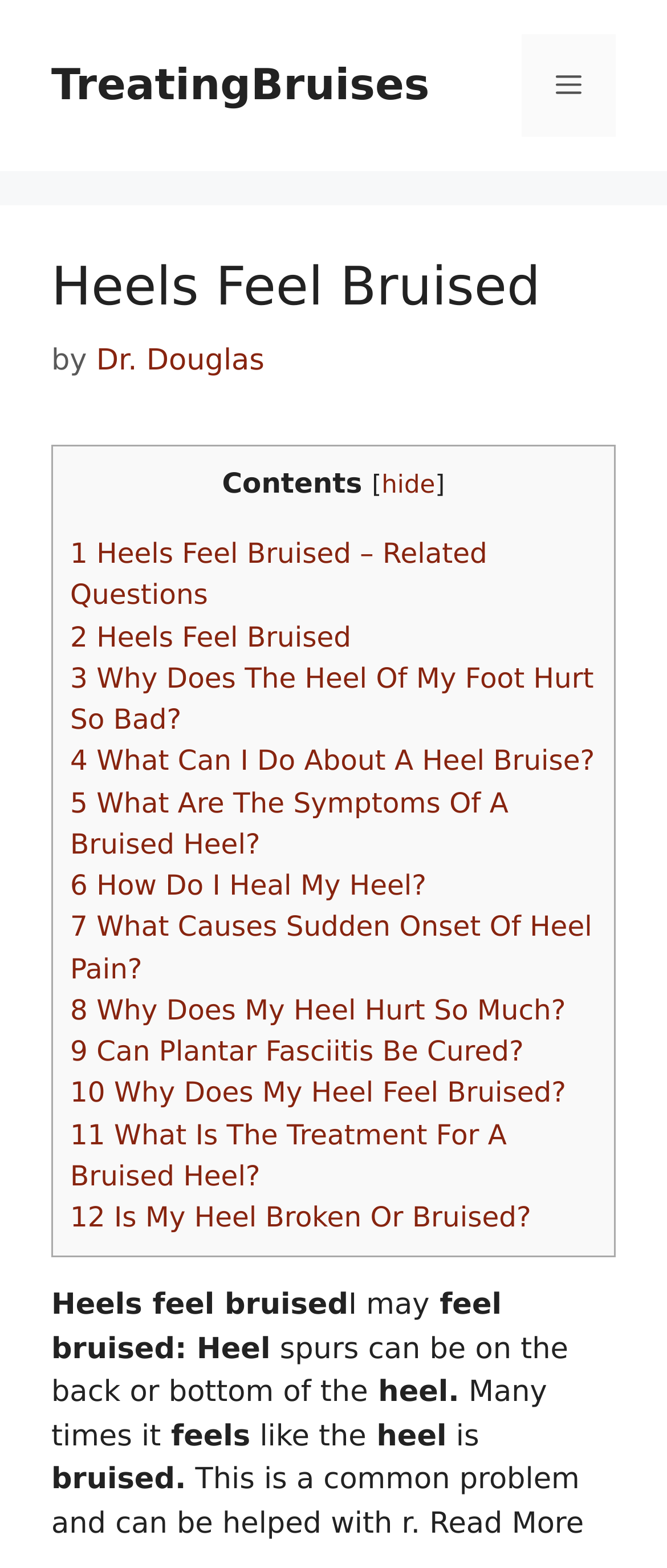Please identify the bounding box coordinates of the element that needs to be clicked to execute the following command: "Click on TreatingBruises". Provide the bounding box using four float numbers between 0 and 1, formatted as [left, top, right, bottom].

[0.077, 0.038, 0.644, 0.07]